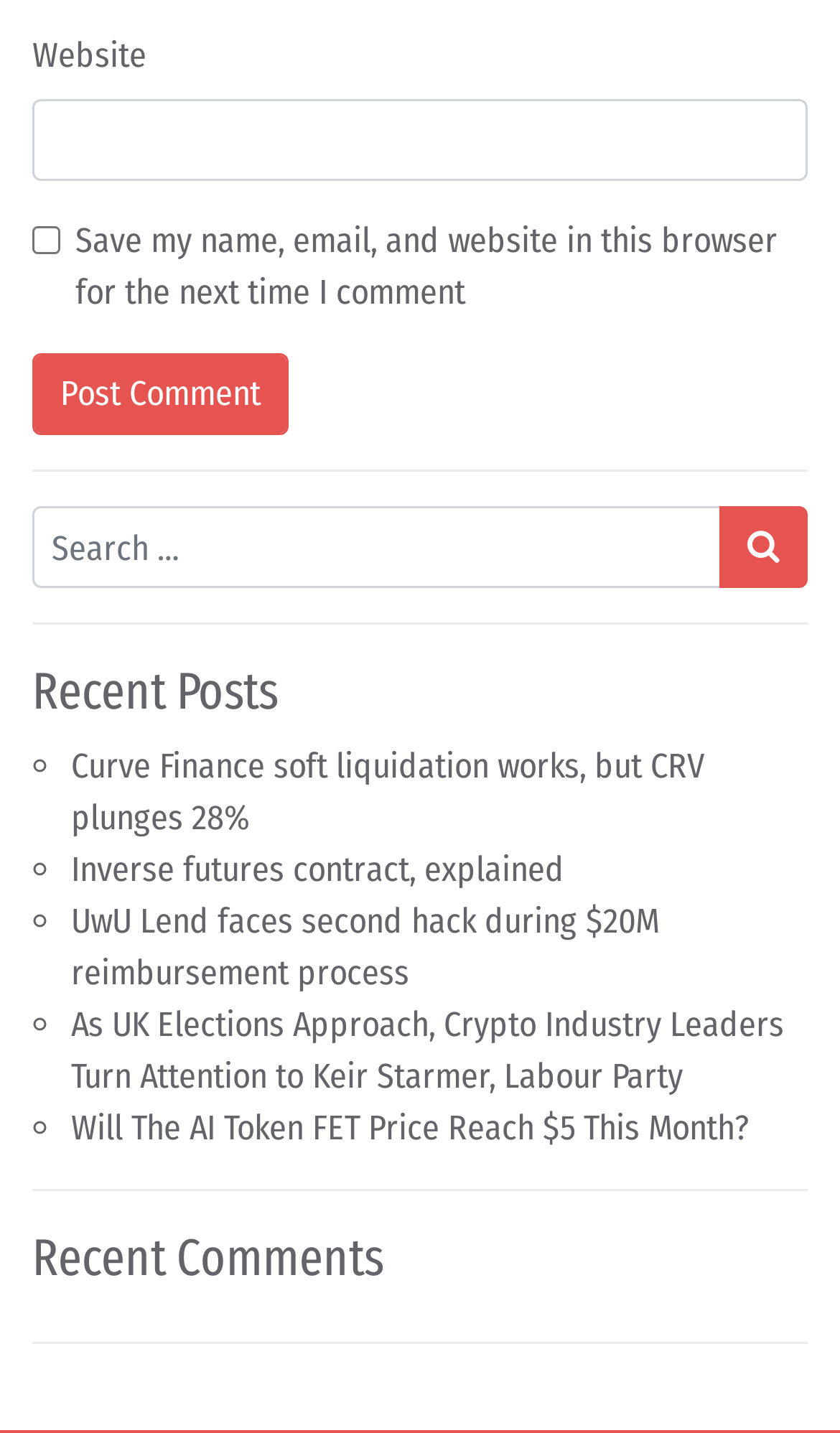Locate the bounding box coordinates of the area to click to fulfill this instruction: "Enter website". The bounding box should be presented as four float numbers between 0 and 1, in the order [left, top, right, bottom].

[0.038, 0.07, 0.962, 0.127]